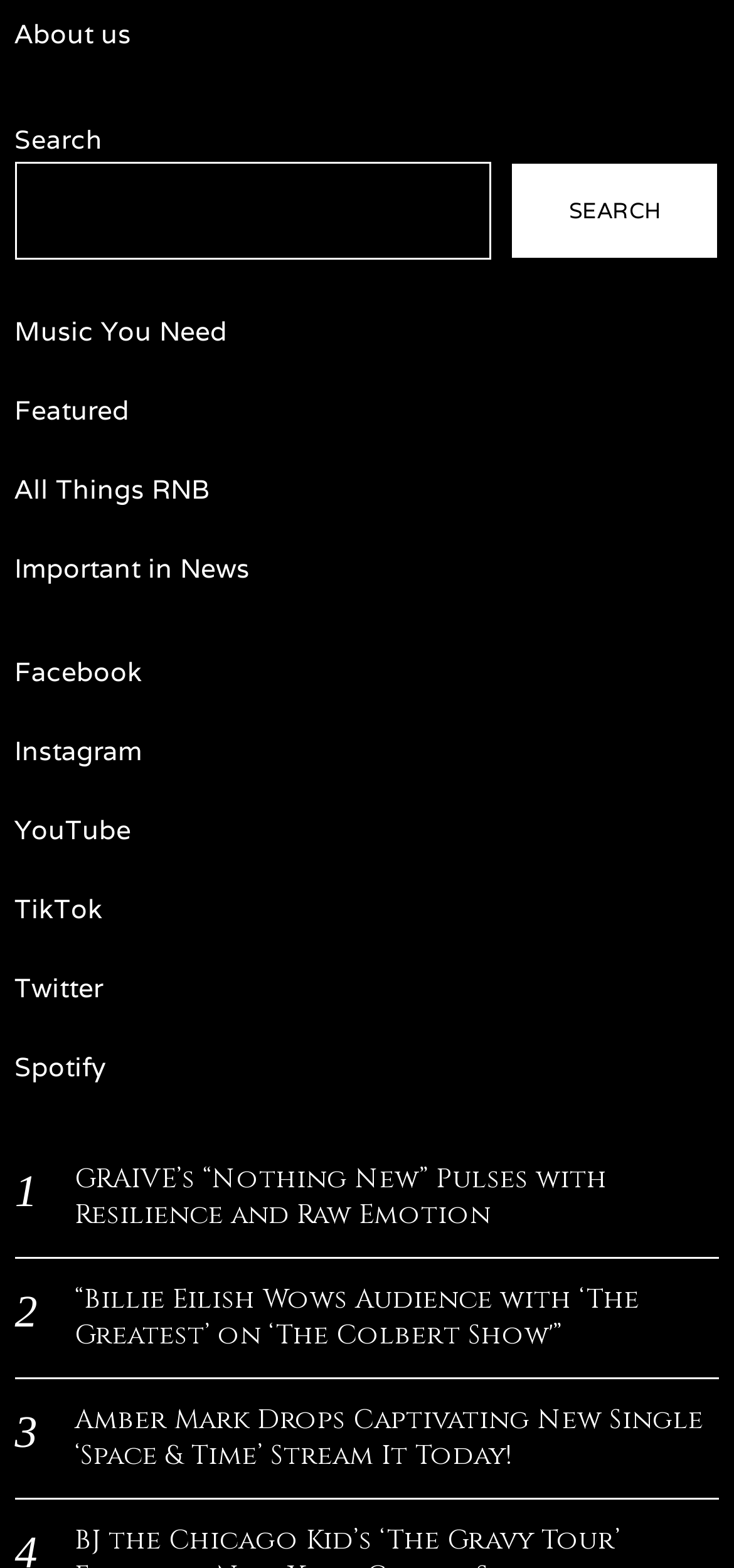Locate the bounding box coordinates of the UI element described by: "Add to cart". Provide the coordinates as four float numbers between 0 and 1, formatted as [left, top, right, bottom].

None